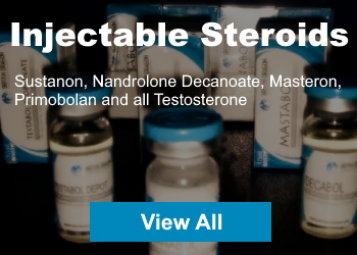What is the purpose of the blue button?
Give a comprehensive and detailed explanation for the question.

The blue button labeled 'View All' at the bottom of the image invites users to explore the full selection of injectable steroids, encouraging further engagement with the content and implying that there are more products to be viewed beyond what is initially listed.